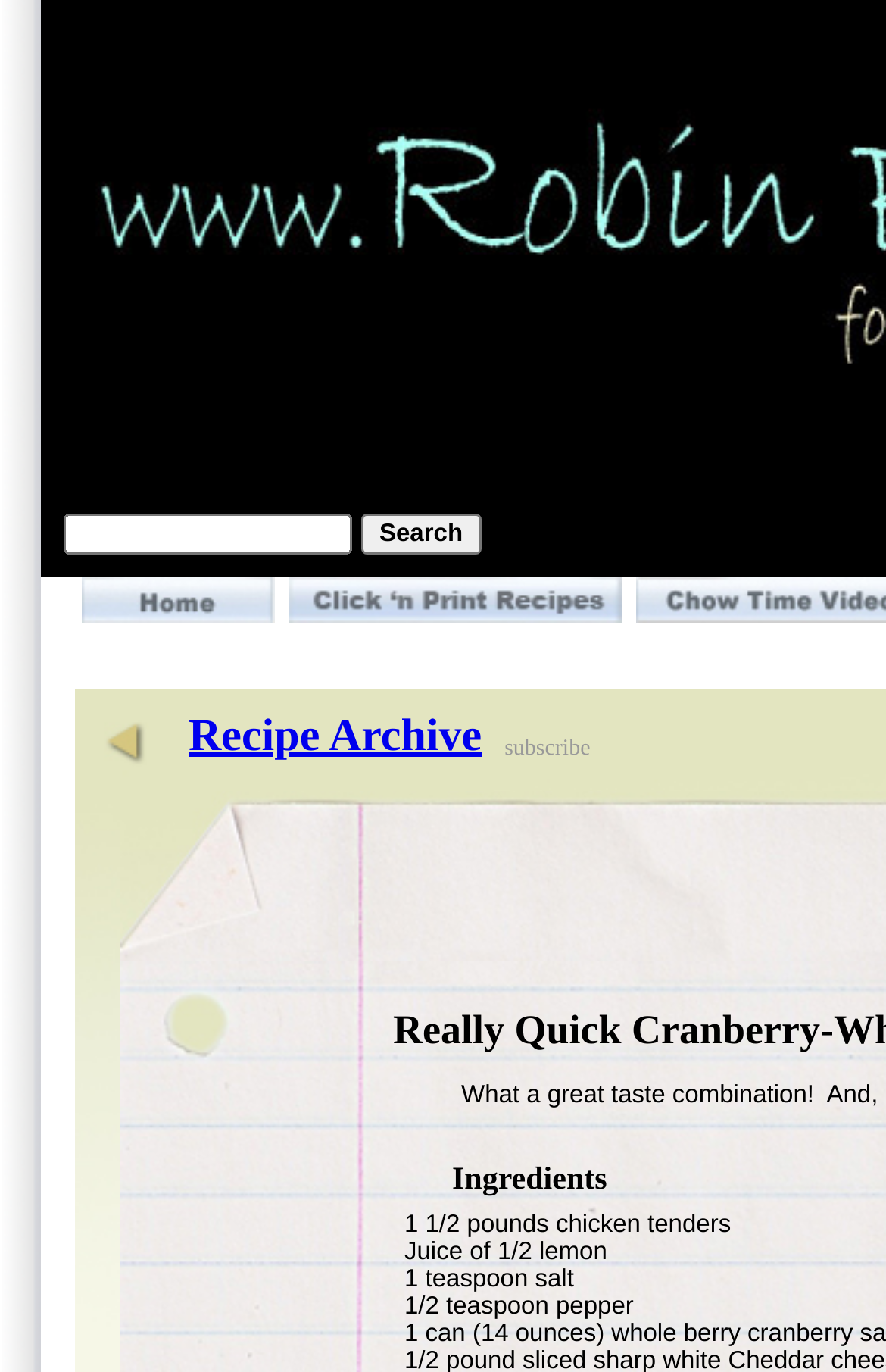Provide a one-word or short-phrase answer to the question:
How many links are in the top navigation bar?

3